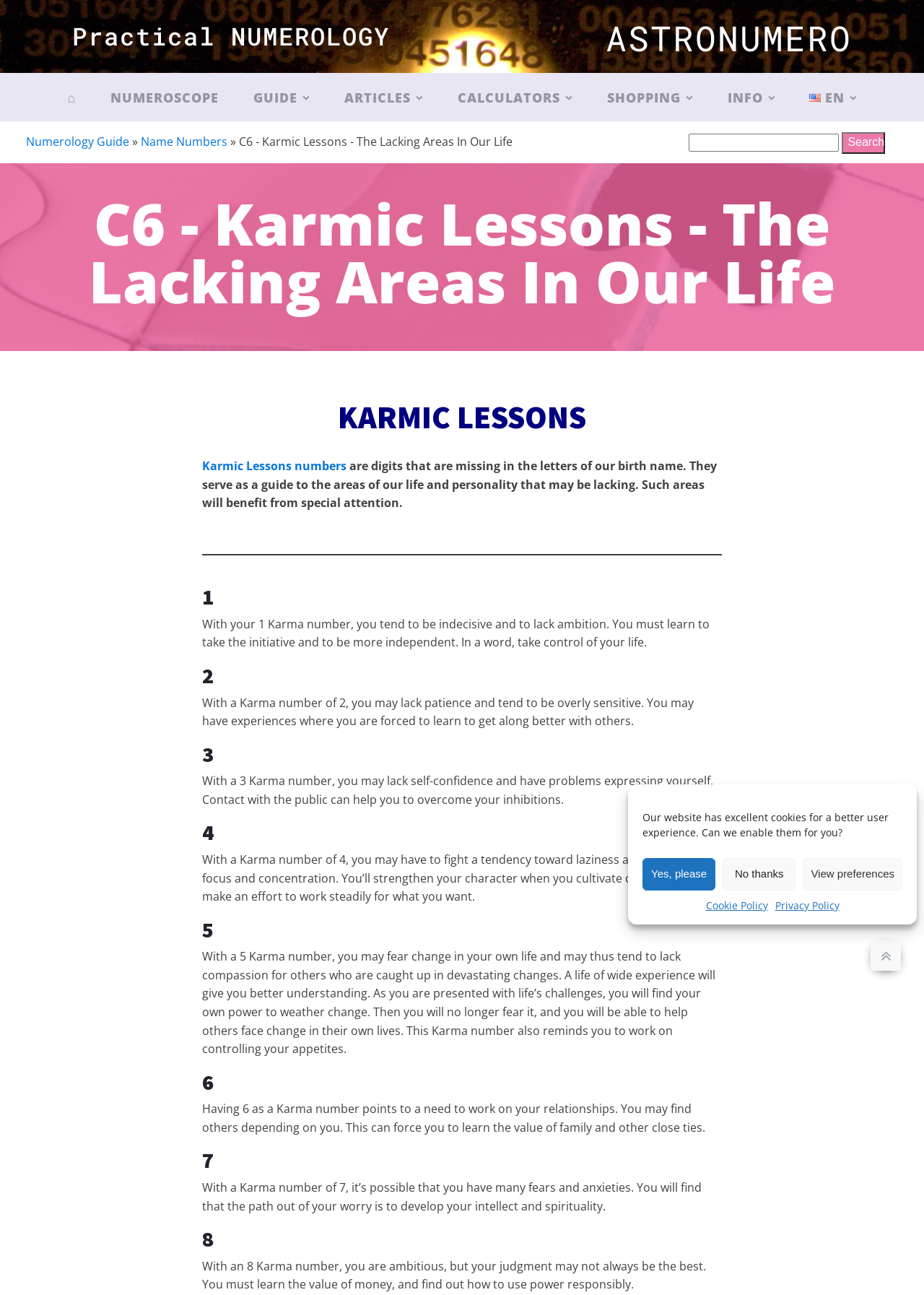Identify the bounding box of the HTML element described as: "⌂".

[0.054, 0.056, 0.101, 0.093]